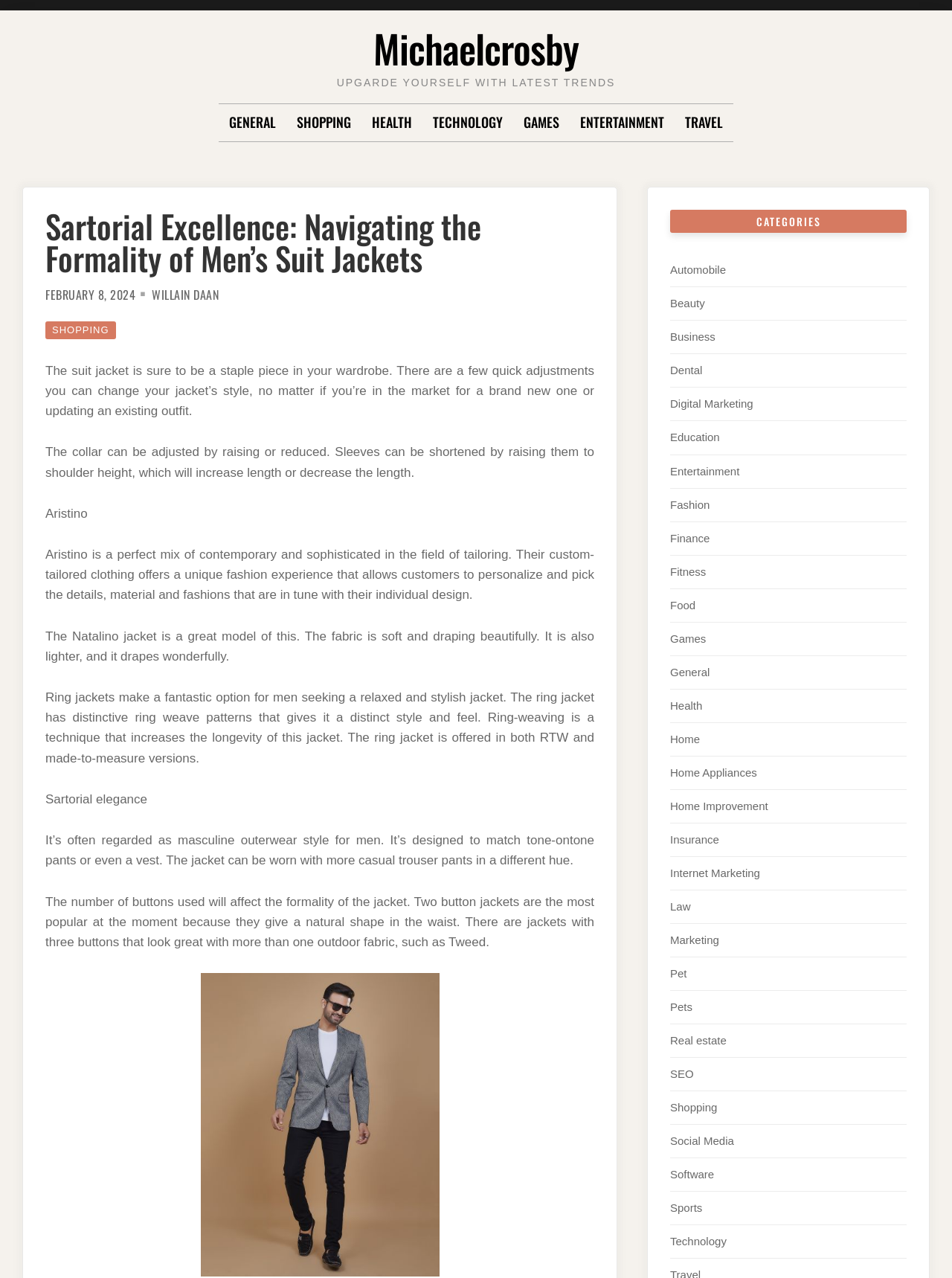Find the bounding box coordinates of the element to click in order to complete this instruction: "Click on the 'HEALTH' link". The bounding box coordinates must be four float numbers between 0 and 1, denoted as [left, top, right, bottom].

[0.391, 0.082, 0.433, 0.111]